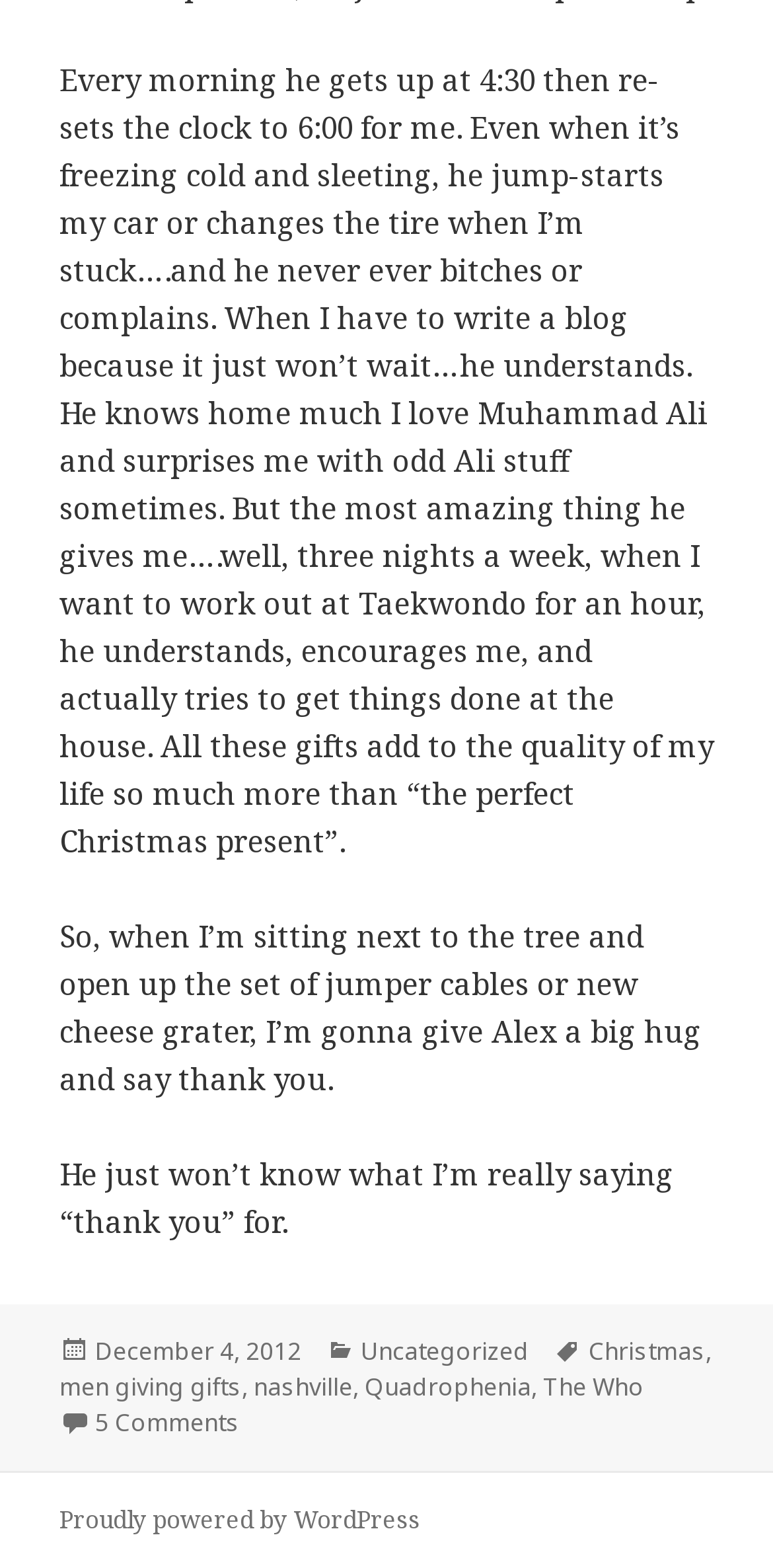Please locate the bounding box coordinates of the element that should be clicked to complete the given instruction: "Click the tag 'Christmas'".

[0.761, 0.85, 0.913, 0.873]